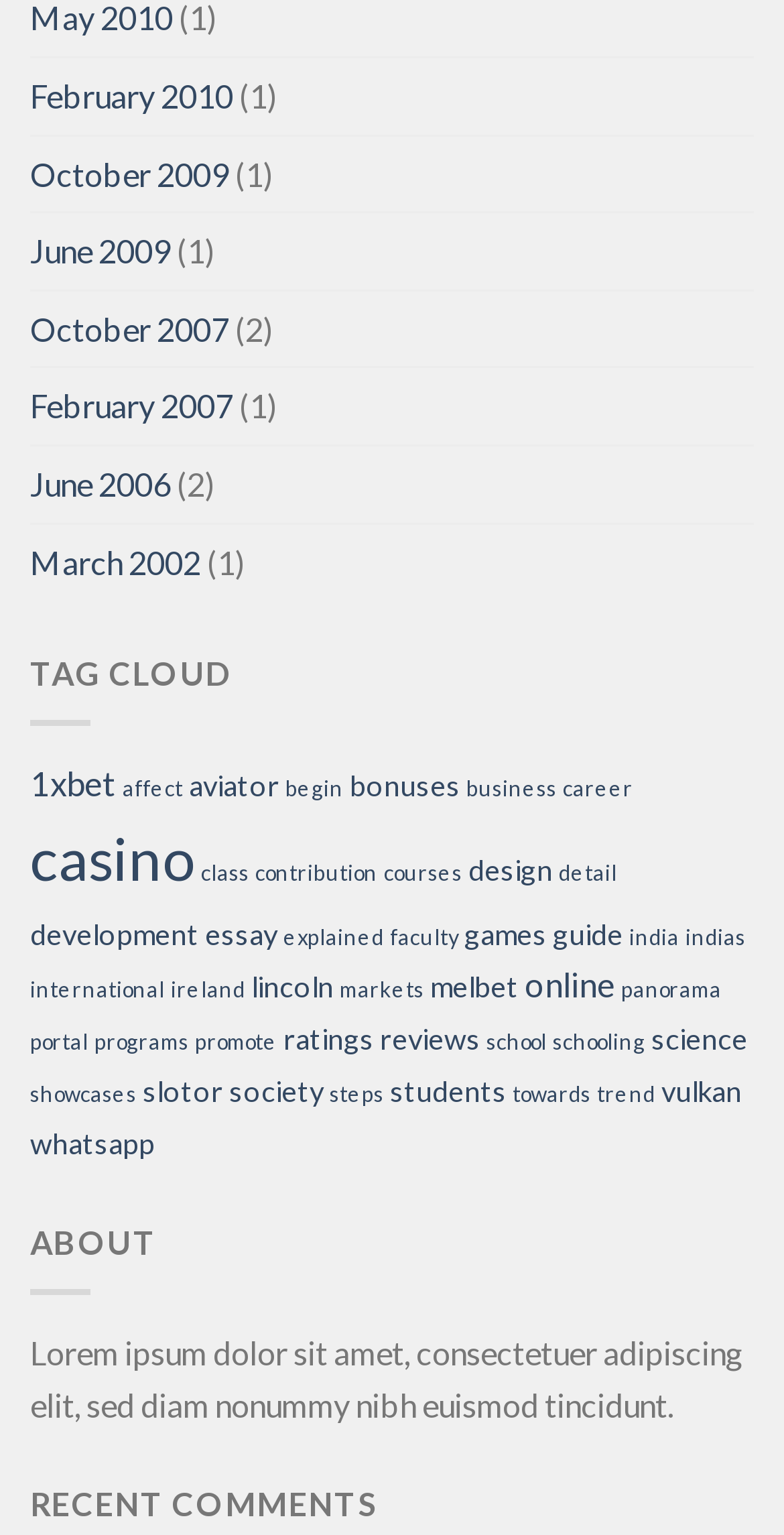Locate the UI element described as follows: "online". Return the bounding box coordinates as four float numbers between 0 and 1 in the order [left, top, right, bottom].

[0.669, 0.628, 0.785, 0.655]